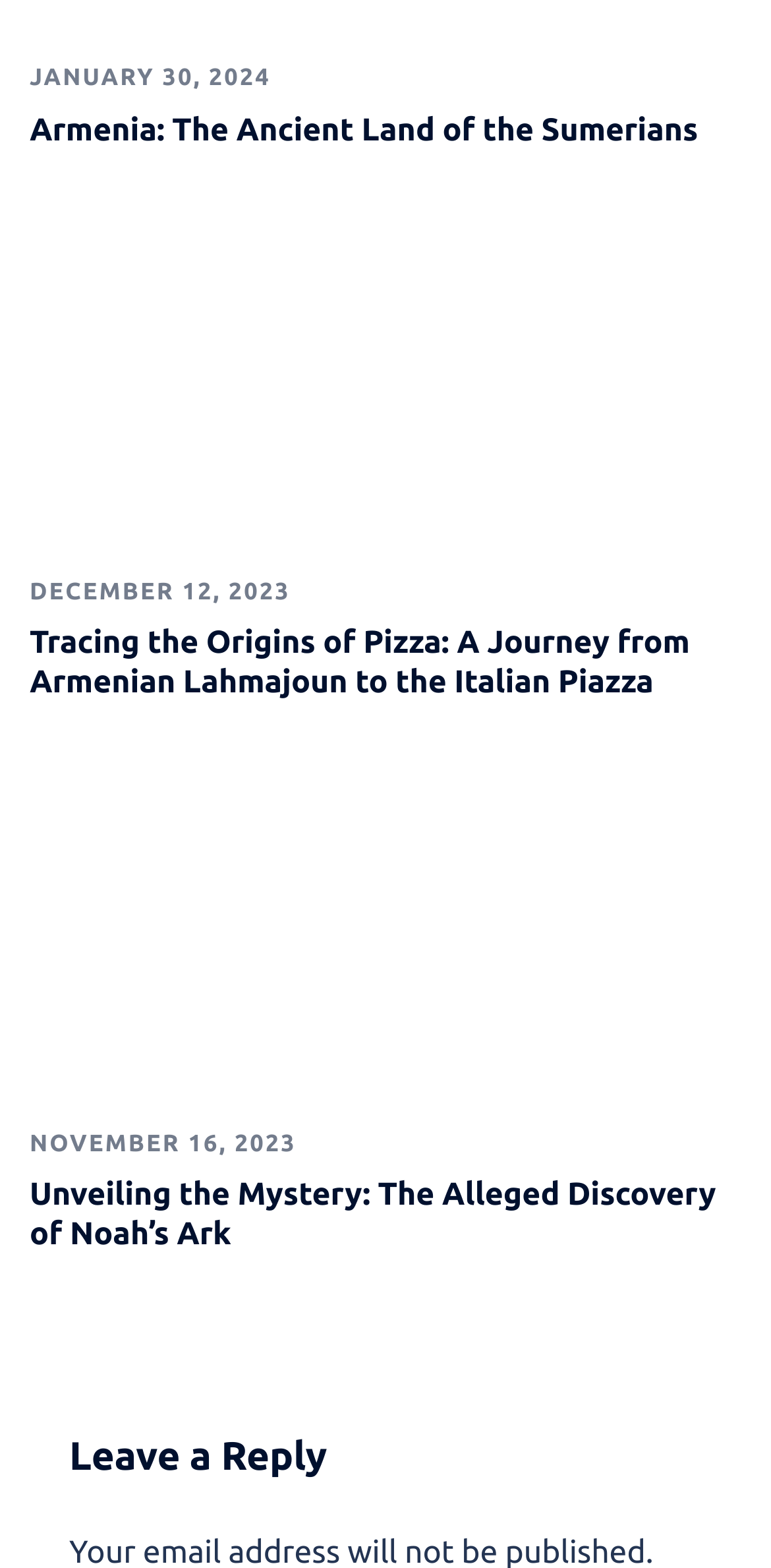Give a one-word or phrase response to the following question: What is the purpose of the section at the bottom of the webpage?

Leave a Reply